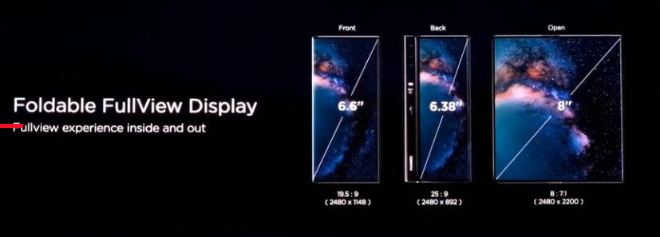Craft a detailed explanation of the image.

The image showcases the innovative design of the Huawei Mate X, emphasizing its "Foldable FullView Display." Displayed on the screen are the phone's dimensions and resolutions for its different configurations: when folded, it features a 6.6-inch front display and a 6.38-inch back display, both with a resolution of 2480 x 1148 and 2480 x 892, respectively. When fully opened, the device presents an impressive 8-inch display boasting a resolution of 2480 x 2200. The caption below highlights the design's ability to provide a seamless viewing experience "inside and out." This visual representation reflects Huawei's commitment to combining aesthetics with advanced technology in their foldable smartphones.